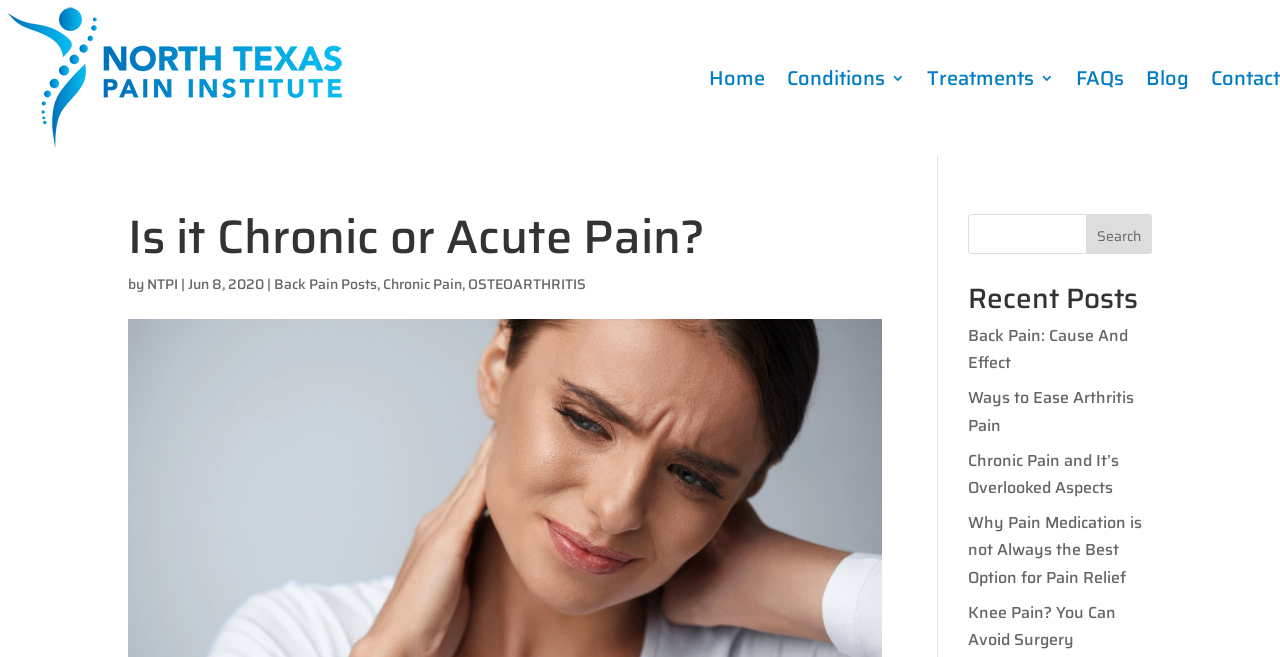From the element description Chronic Pain, predict the bounding box coordinates of the UI element. The coordinates must be specified in the format (top-left x, top-left y, bottom-right x, bottom-right y) and should be within the 0 to 1 range.

[0.299, 0.416, 0.361, 0.449]